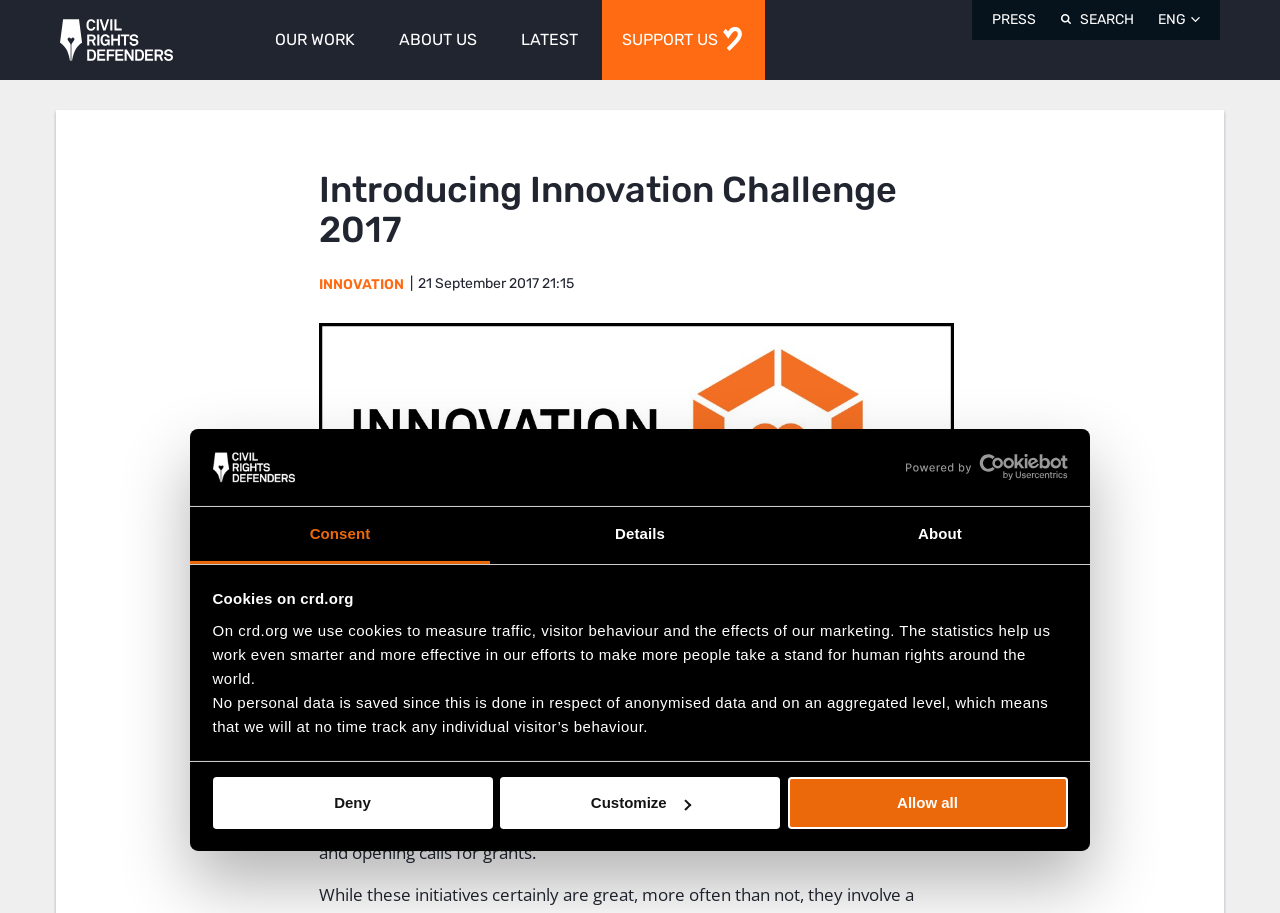Highlight the bounding box coordinates of the region I should click on to meet the following instruction: "Click the 'INNOVATION' link".

[0.249, 0.302, 0.316, 0.321]